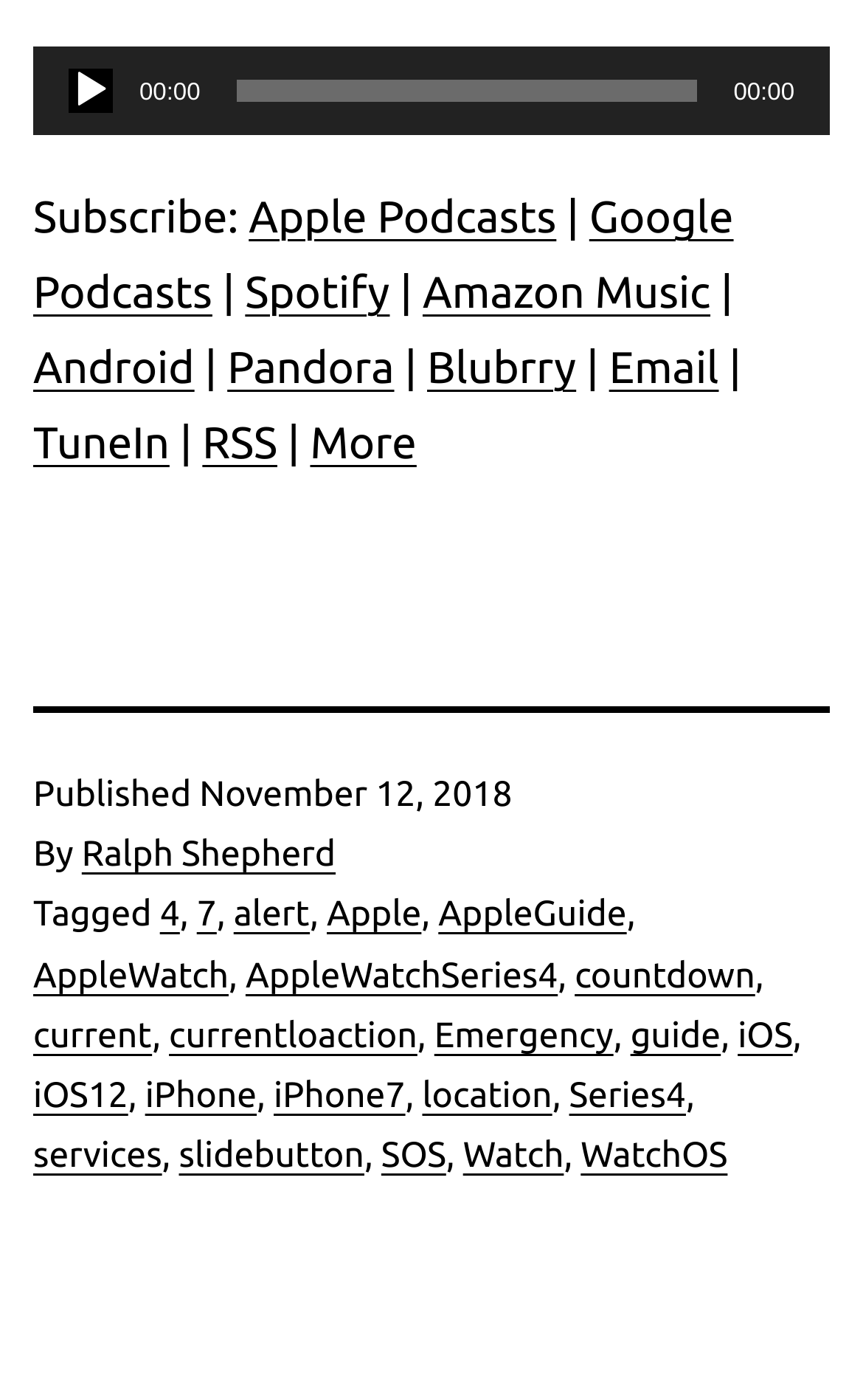Identify the bounding box coordinates for the element you need to click to achieve the following task: "Check out Festivities and Events". Provide the bounding box coordinates as four float numbers between 0 and 1, in the form [left, top, right, bottom].

None